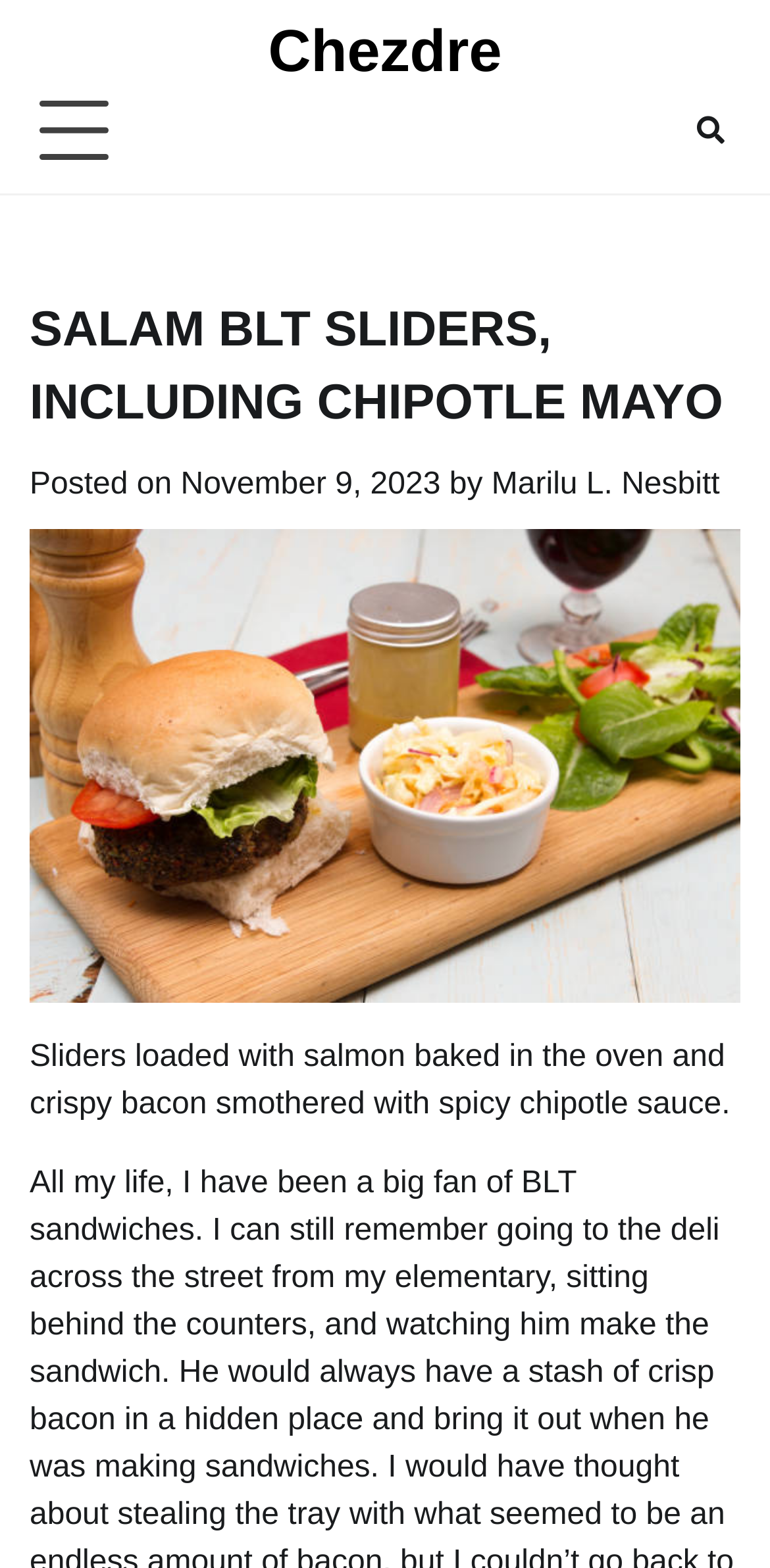From the details in the image, provide a thorough response to the question: What type of sauce is used in the sliders?

I found the type of sauce used in the sliders by reading the description of the sliders, which mentions 'spicy chipotle sauce'.